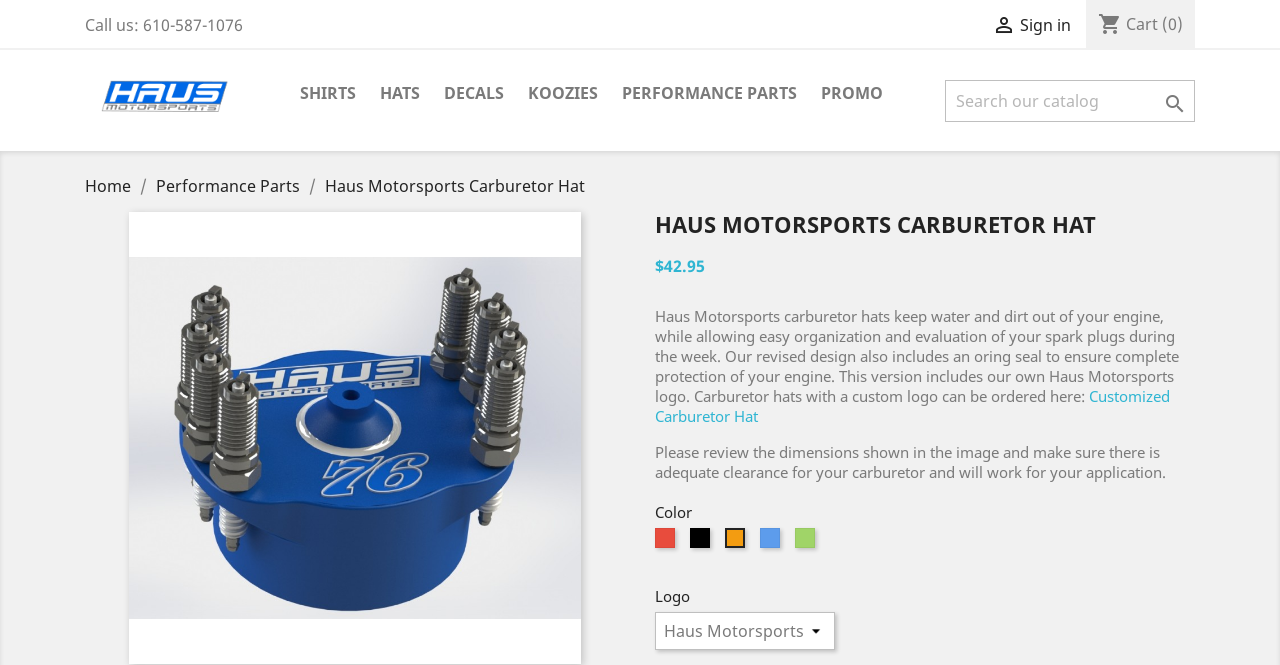Identify the bounding box coordinates for the region of the element that should be clicked to carry out the instruction: "Search for something". The bounding box coordinates should be four float numbers between 0 and 1, i.e., [left, top, right, bottom].

[0.738, 0.12, 0.934, 0.183]